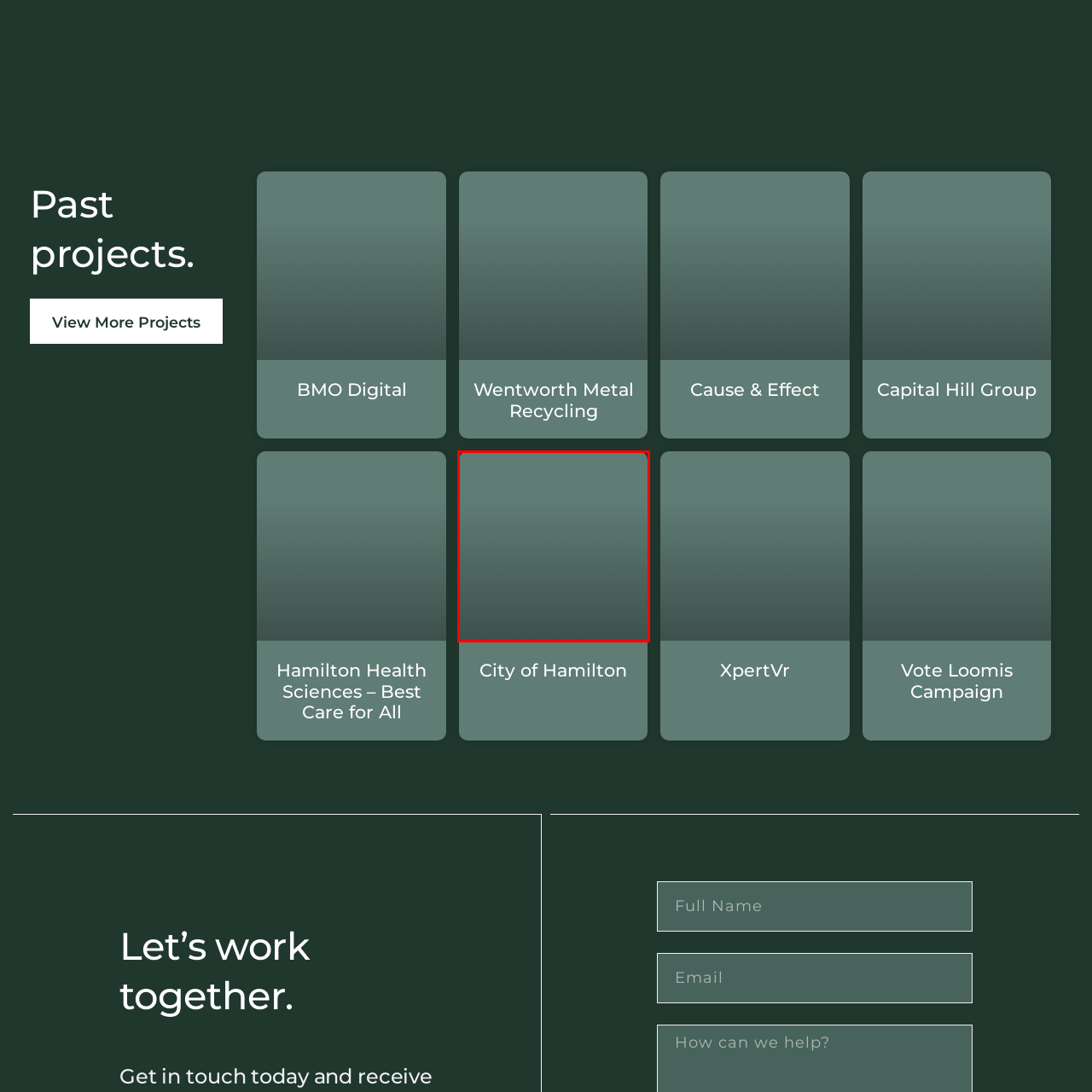Detail the features and elements seen in the red-circled portion of the image.

This image is associated with "Stradea Design Labs," a project highlighted under the section of past projects. It reflects the innovative design approach employed by the design labs, showcasing their commitment to creativity and excellence in graphic design. The accompanying article likely elaborates on the methodologies and principles that guide Stradea in creating functional and aesthetically pleasing design solutions. The overall presentation emphasizes the lab's importance in the field of digital and graphical design, inviting viewers to explore their contributions further.